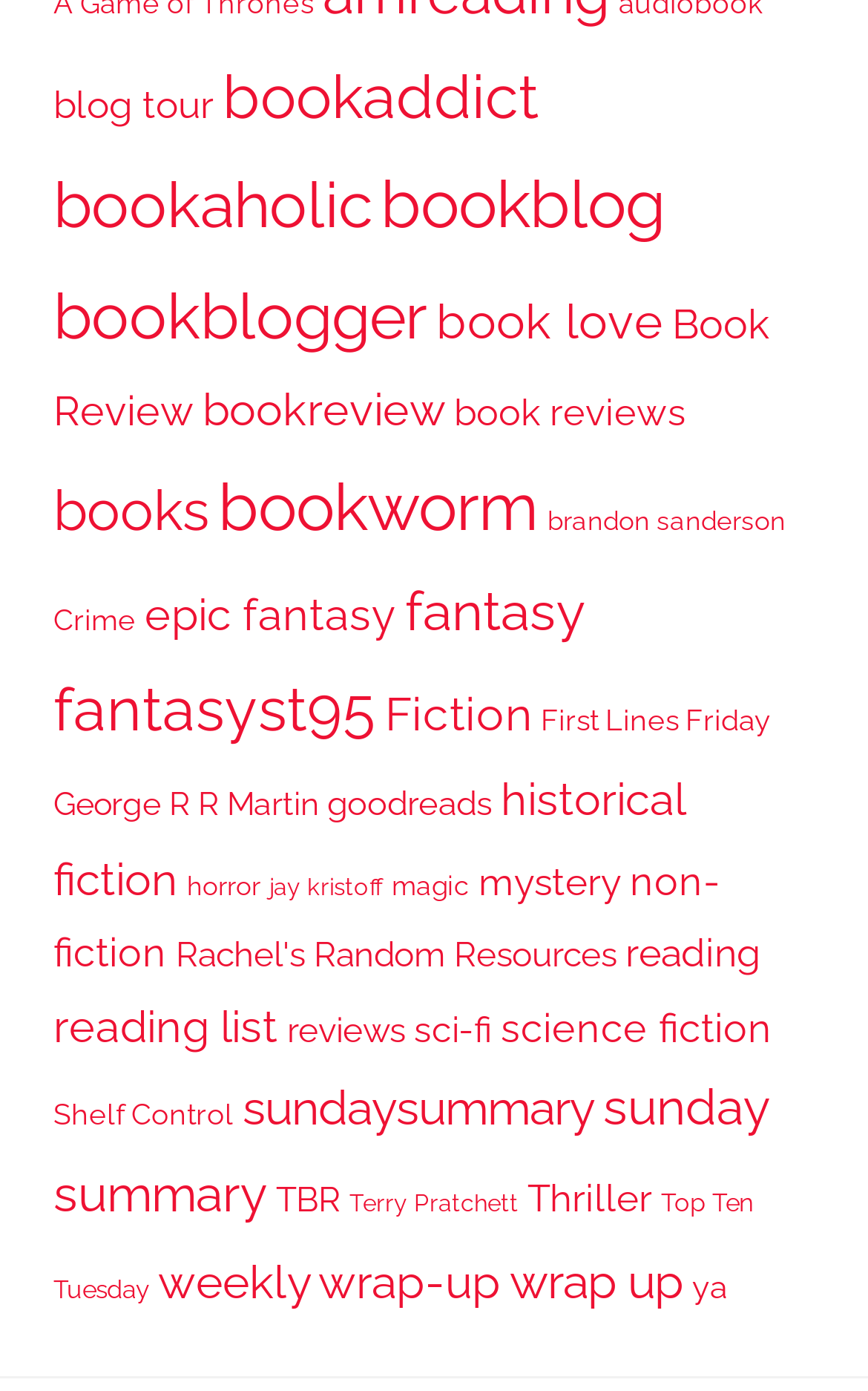How many items are in the 'Fiction' category?
Look at the image and construct a detailed response to the question.

I found the link 'Fiction' on the webpage and checked its corresponding item count, which is 233.